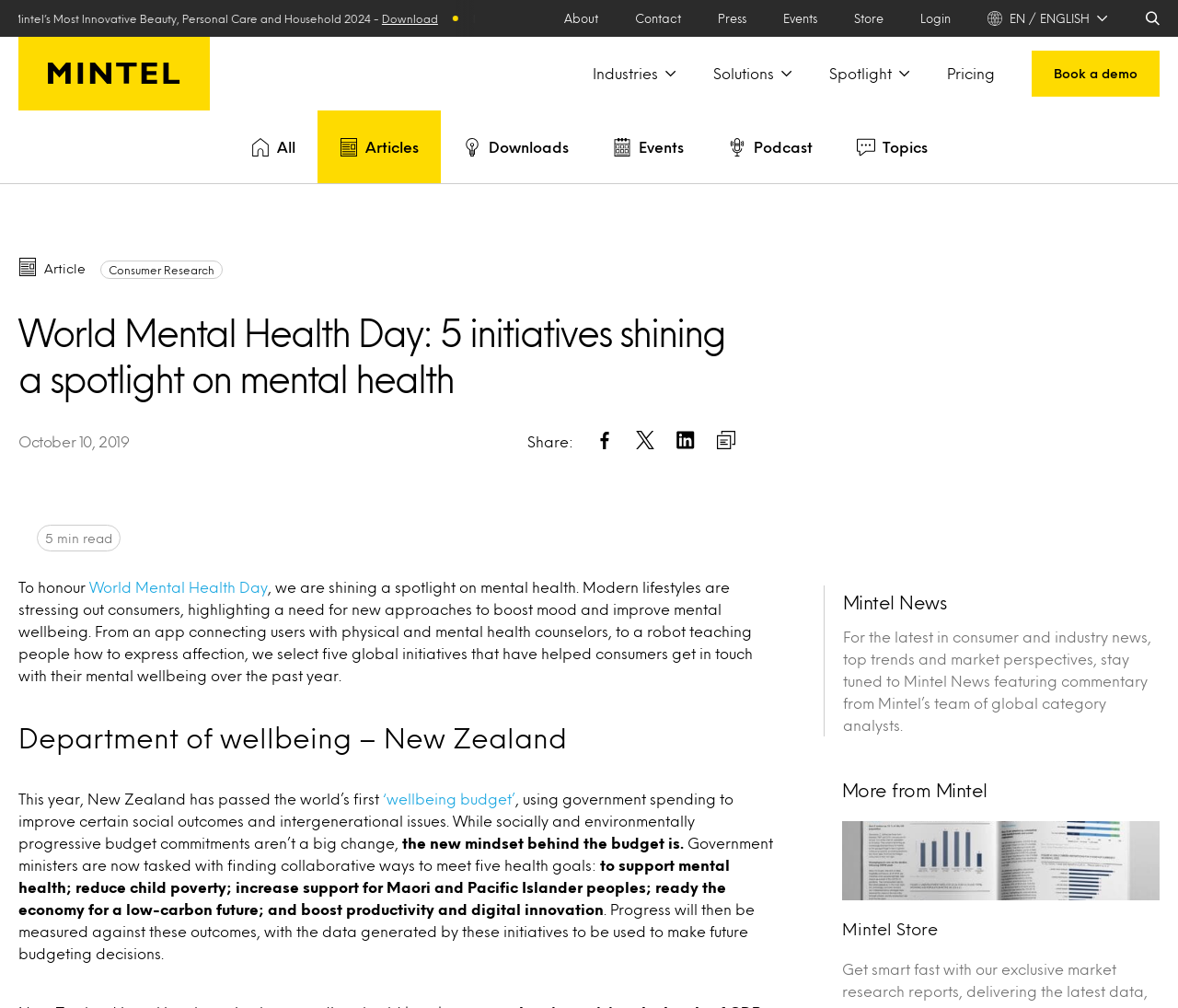Generate a detailed explanation of the webpage's features and information.

This webpage is about World Mental Health Day, highlighting five global initiatives that have helped consumers improve their mental wellbeing over the past year. At the top, there is a navigation menu with links to "About", "Contact", "Press", "Events", "Store", and "Login". Next to the navigation menu, there is a language selector button and a search button.

Below the navigation menu, there is a prominent header "World Mental Health Day: 5 initiatives shining a spotlight on mental health" followed by a subheading "October 10, 2019" and social media sharing links. 

The main content of the webpage is divided into sections, each describing a different initiative. The first section starts with a heading "Department of wellbeing – New Zealand" and describes New Zealand's "wellbeing budget" initiative. The text explains how the government is using spending to improve social outcomes and intergenerational issues.

To the right of the main content, there is a sidebar with links to "Mintel News", "More from Mintel", and an image of the "Mintel Store". There are also several buttons and images scattered throughout the webpage, but they do not appear to be part of the main content.

At the top of the page, there are several links to download resources, including "Mintel’s Most Innovative Food and Drink 2024" and "Mintel Leap – Game-changing Market Intelligence AI". There is also a "Book a demo" link.